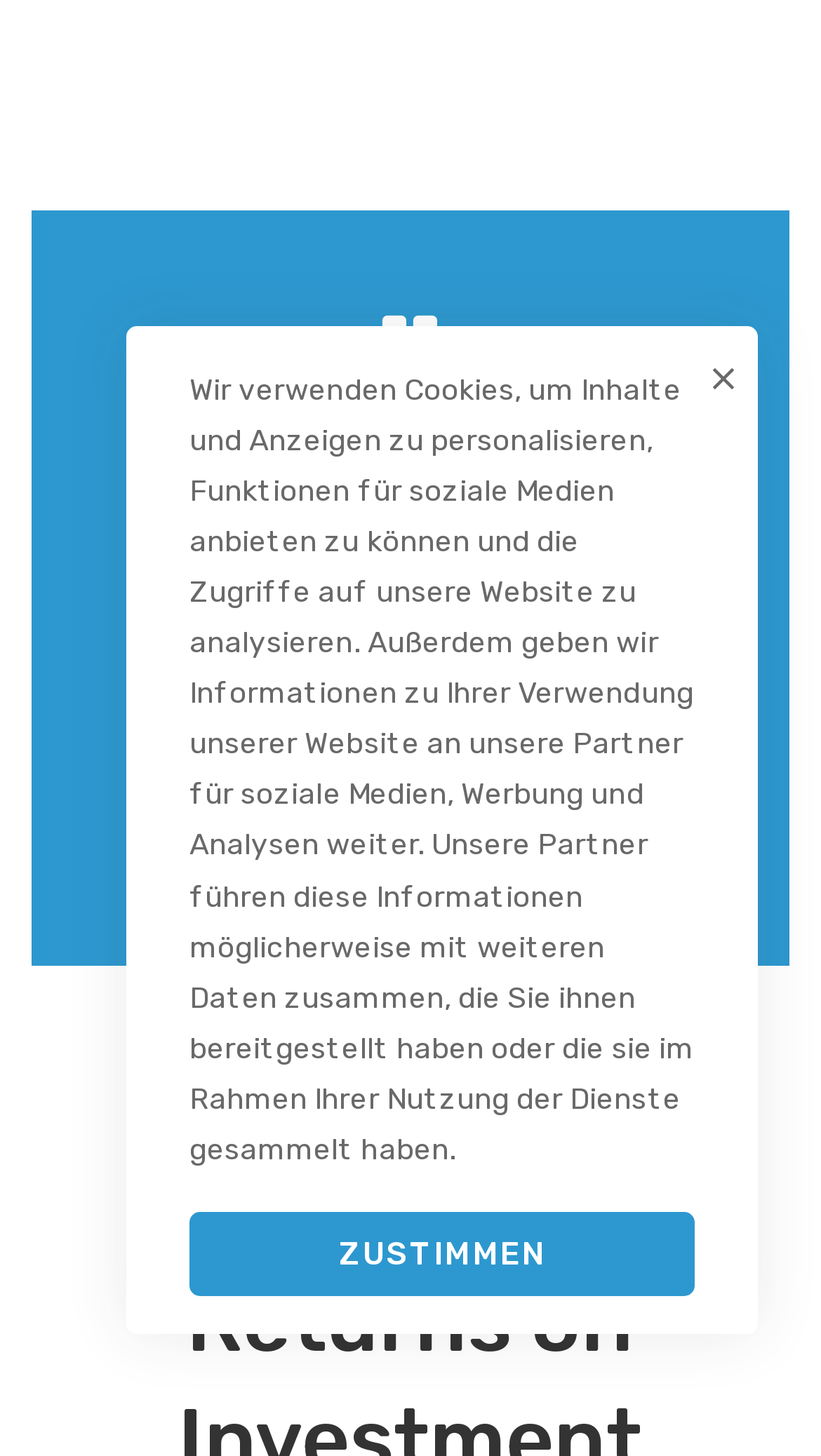What is the purpose of the webpage?
Refer to the screenshot and answer in one word or phrase.

To provide investment ideas